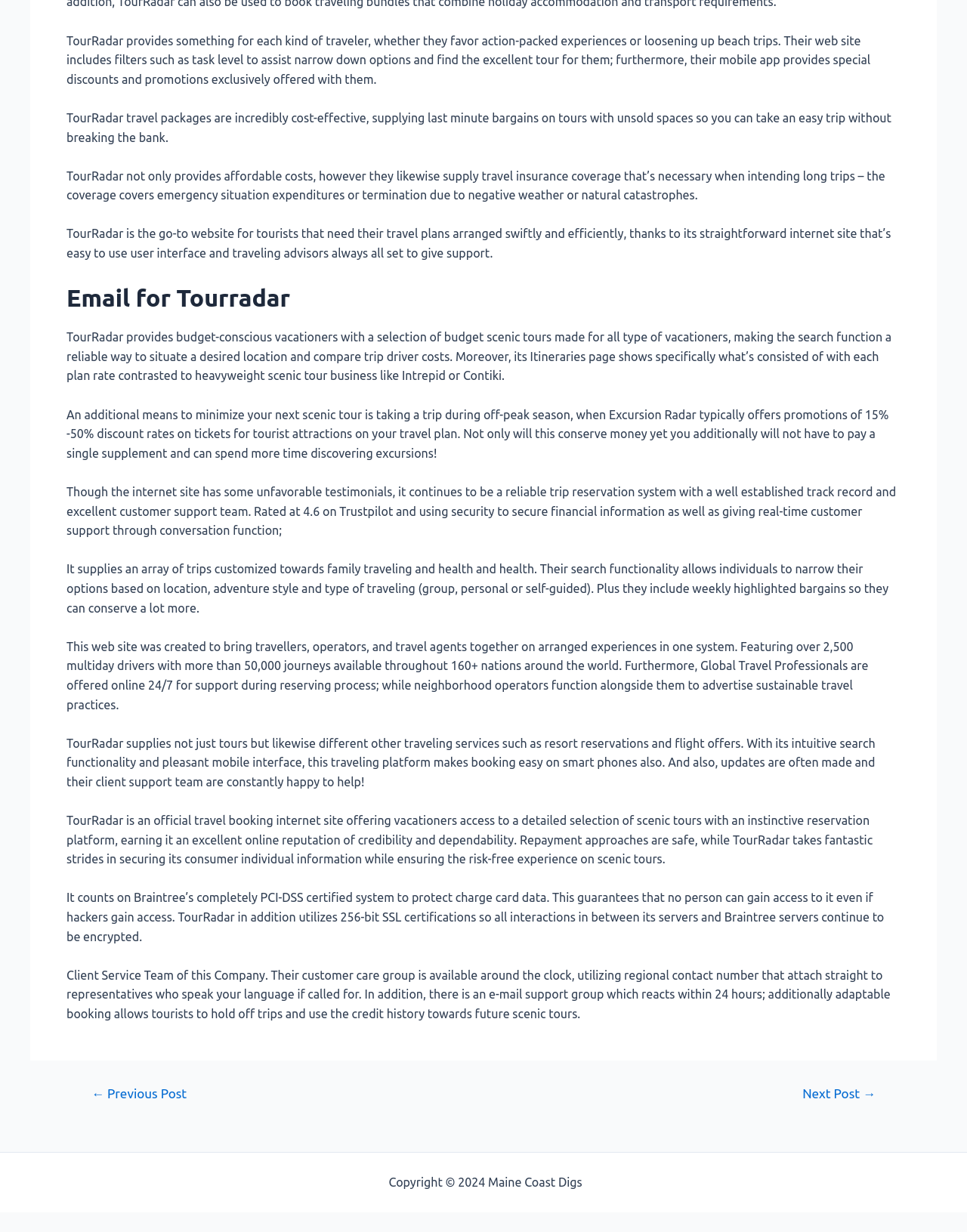Analyze the image and answer the question with as much detail as possible: 
What type of travel options are available on TourRadar?

According to the webpage, TourRadar offers multiday tours and travel services, including hotel reservations and flight bookings. The website also provides options for family travel, health and wellness travel, and adventure travel, among others.